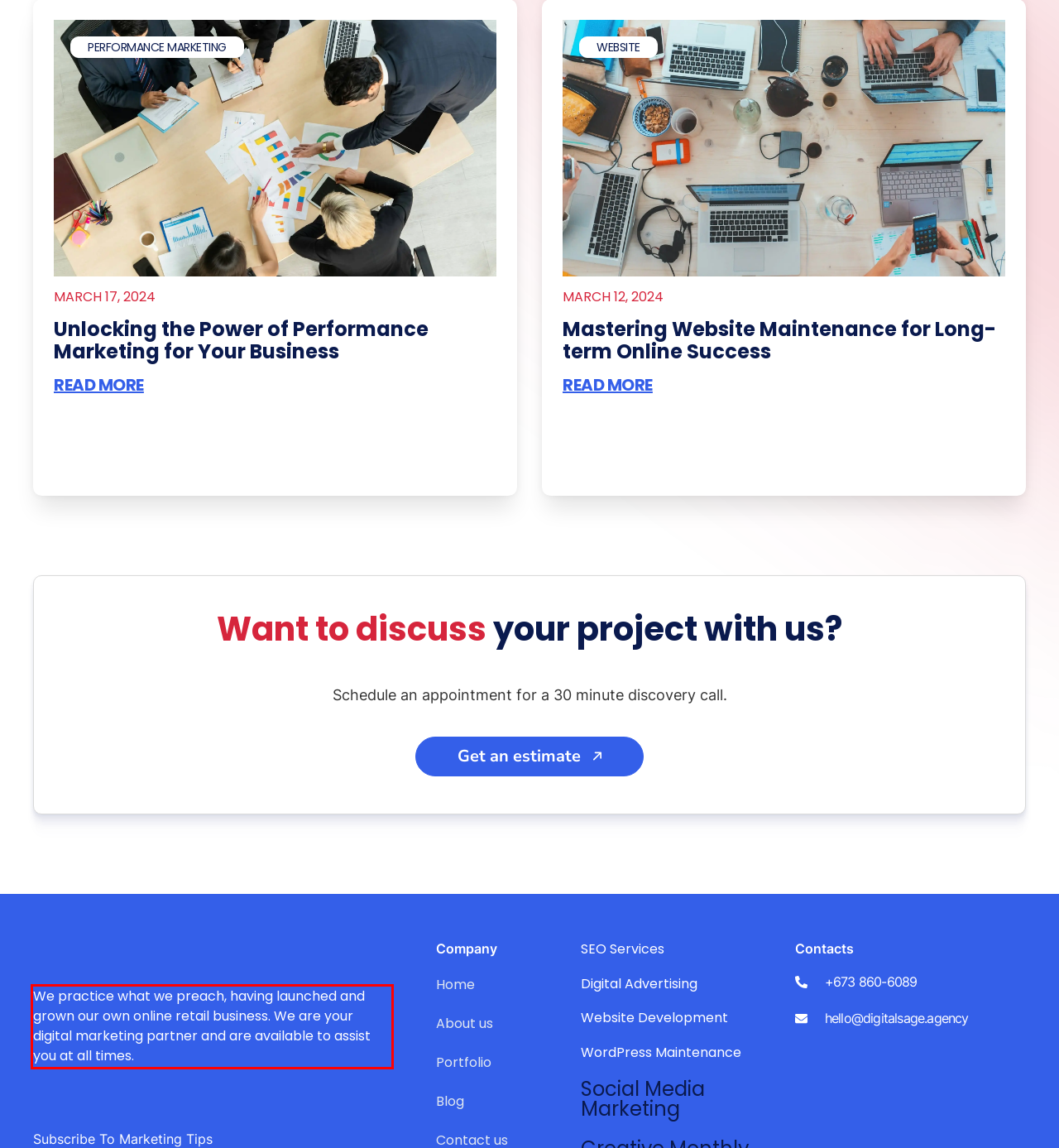Examine the webpage screenshot and use OCR to obtain the text inside the red bounding box.

We practice what we preach, having launched and grown our own online retail business. We are your digital marketing partner and are available to assist you at all times.